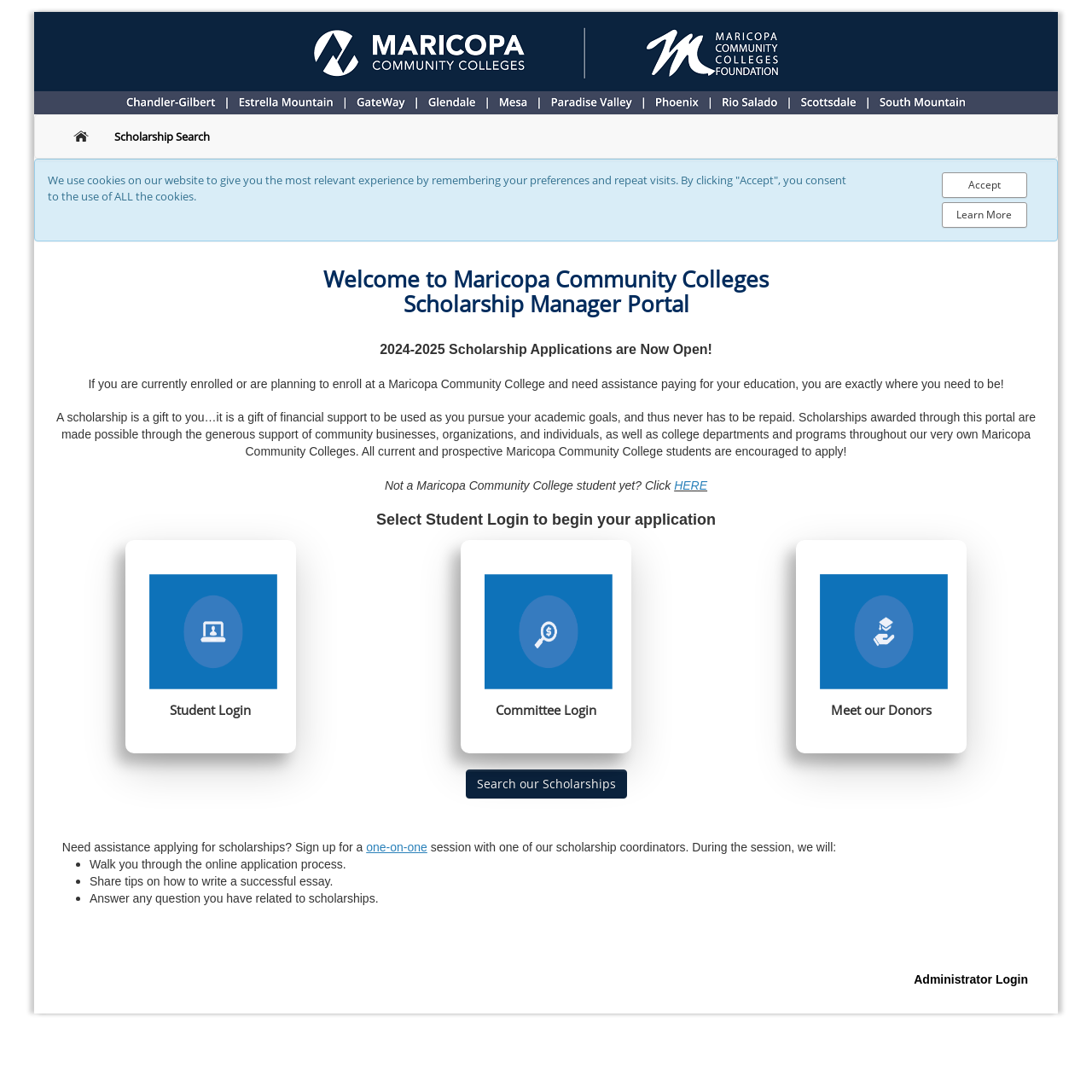Determine the main headline from the webpage and extract its text.

Welcome to Maricopa Community Colleges
Scholarship Manager Portal